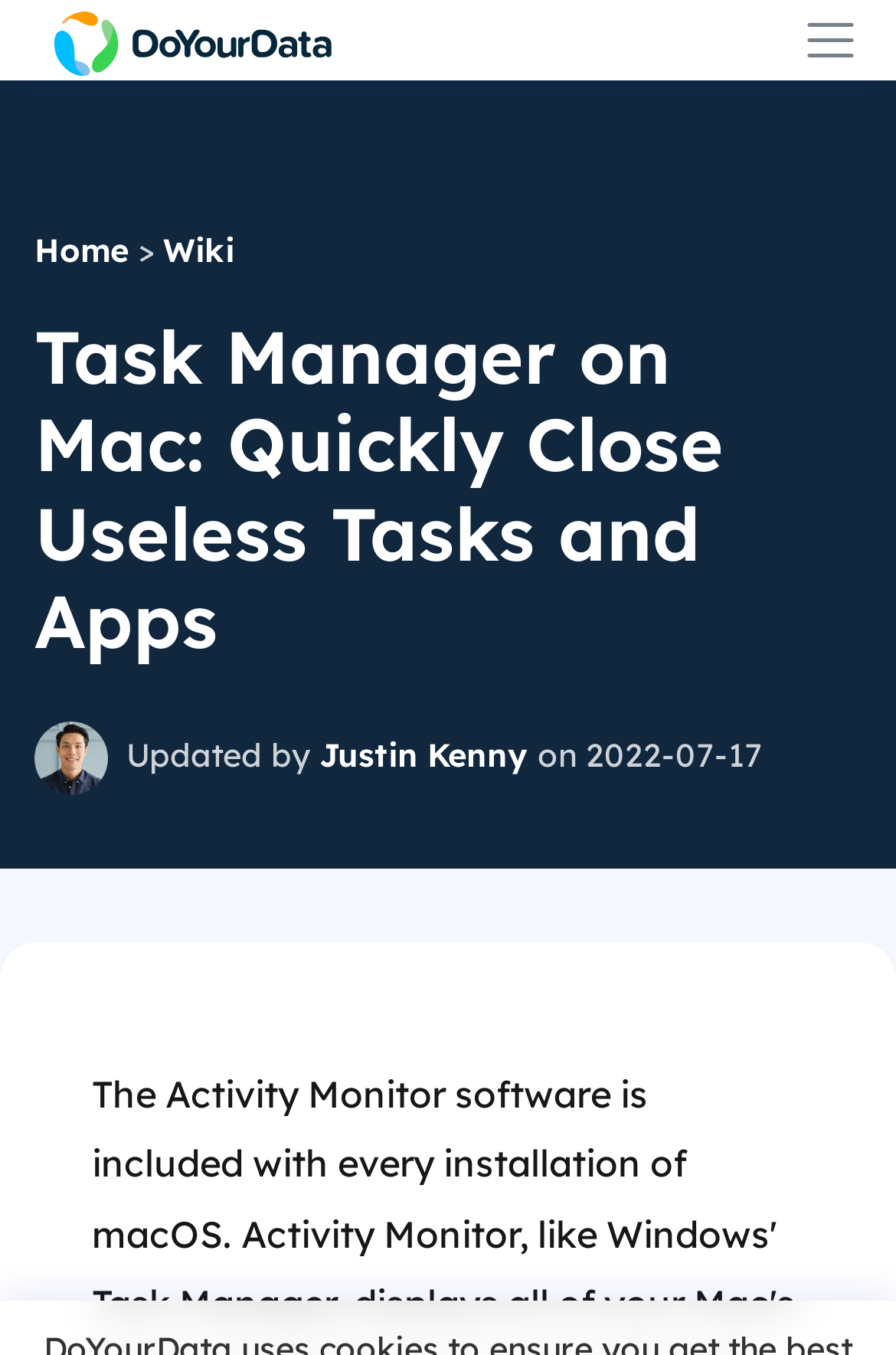Given the element description, predict the bounding box coordinates in the format (top-left x, top-left y, bottom-right x, bottom-right y), using floating point numbers between 0 and 1: Community Calendar

None